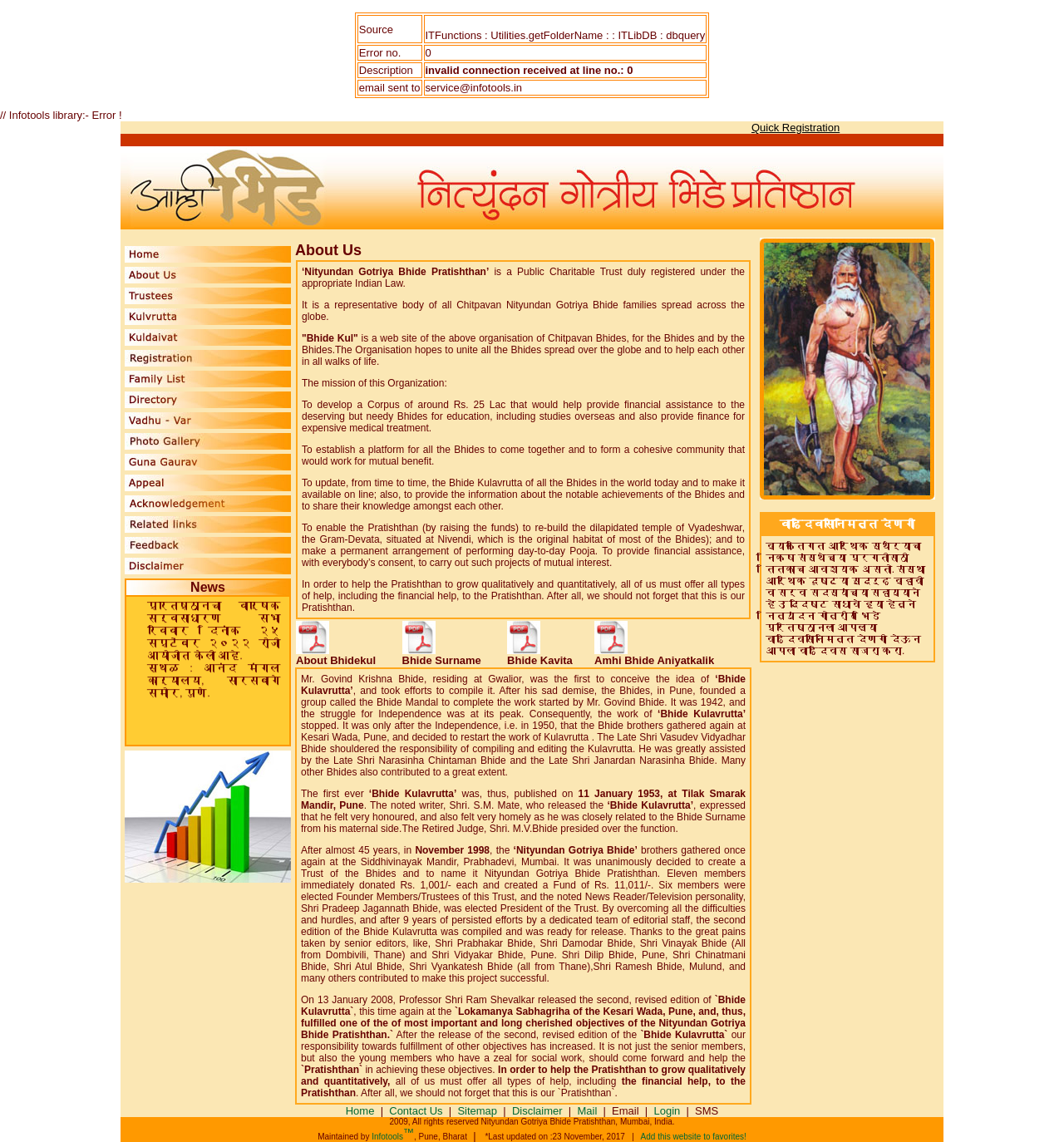What is the email address sent to?
Respond to the question with a single word or phrase according to the image.

service@infotools.in